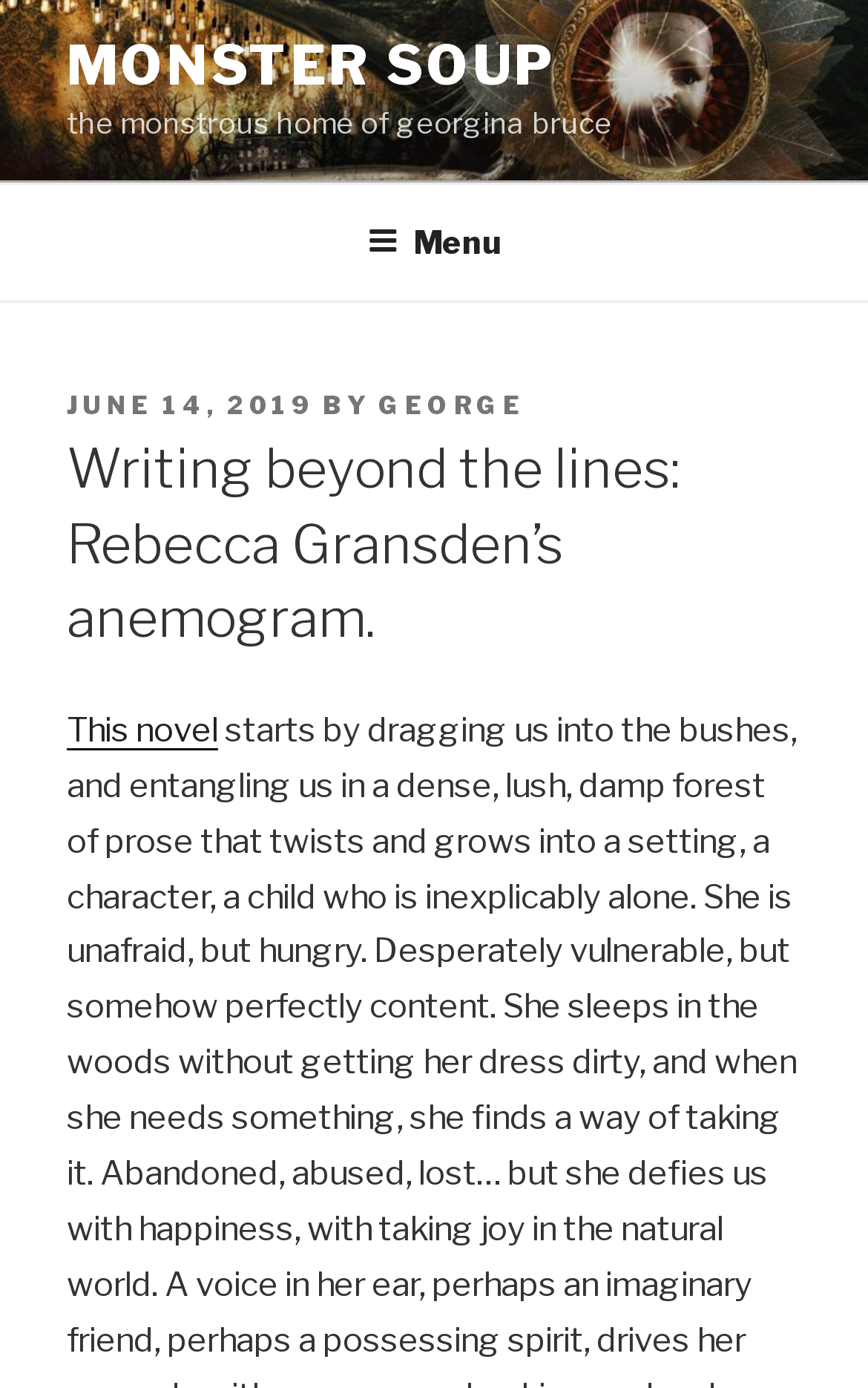Determine the bounding box coordinates of the UI element that matches the following description: "george". The coordinates should be four float numbers between 0 and 1 in the format [left, top, right, bottom].

[0.436, 0.281, 0.605, 0.303]